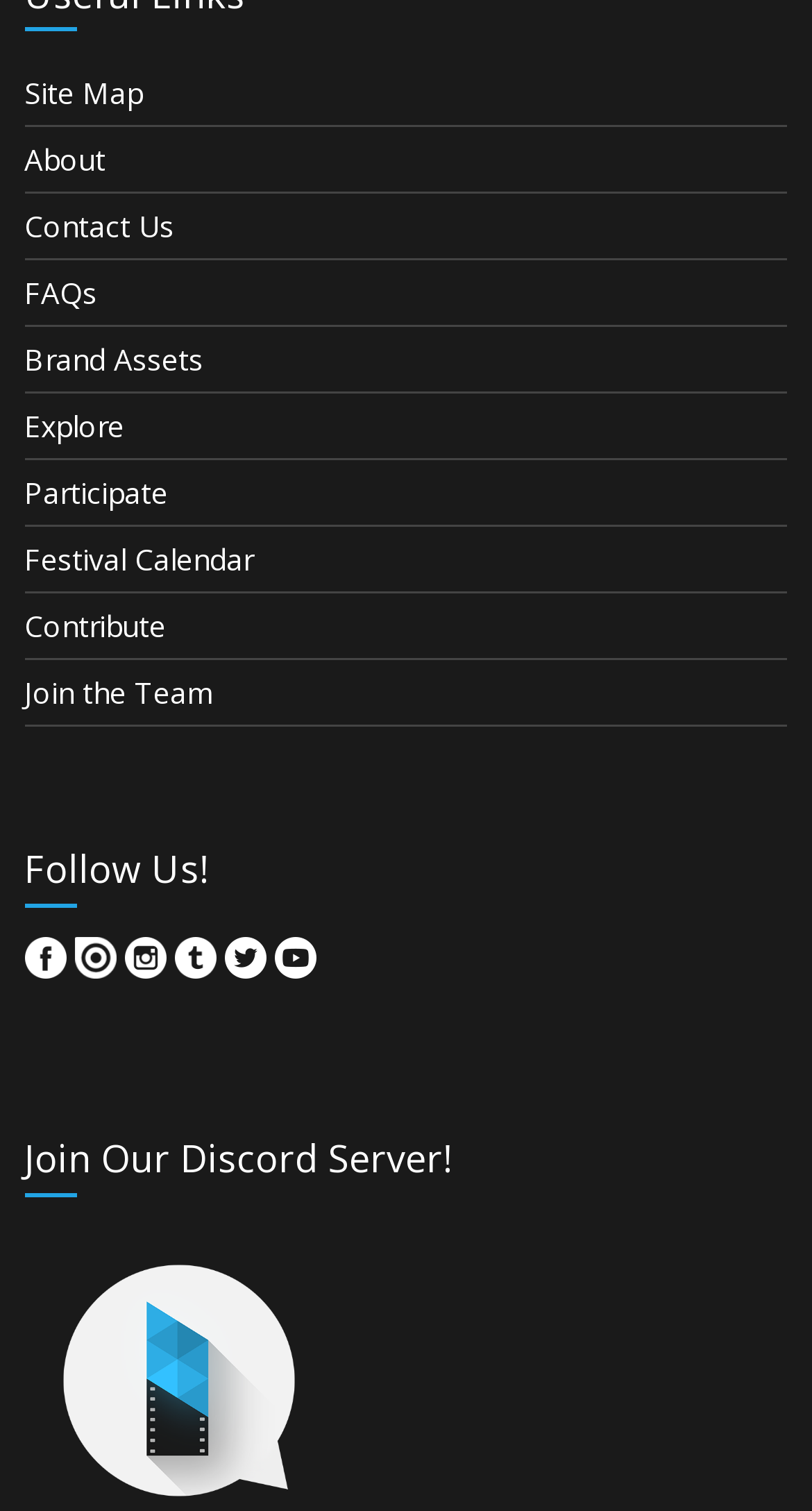Pinpoint the bounding box coordinates of the clickable element needed to complete the instruction: "Join the Discord Server". The coordinates should be provided as four float numbers between 0 and 1: [left, top, right, bottom].

[0.03, 0.811, 0.409, 0.837]